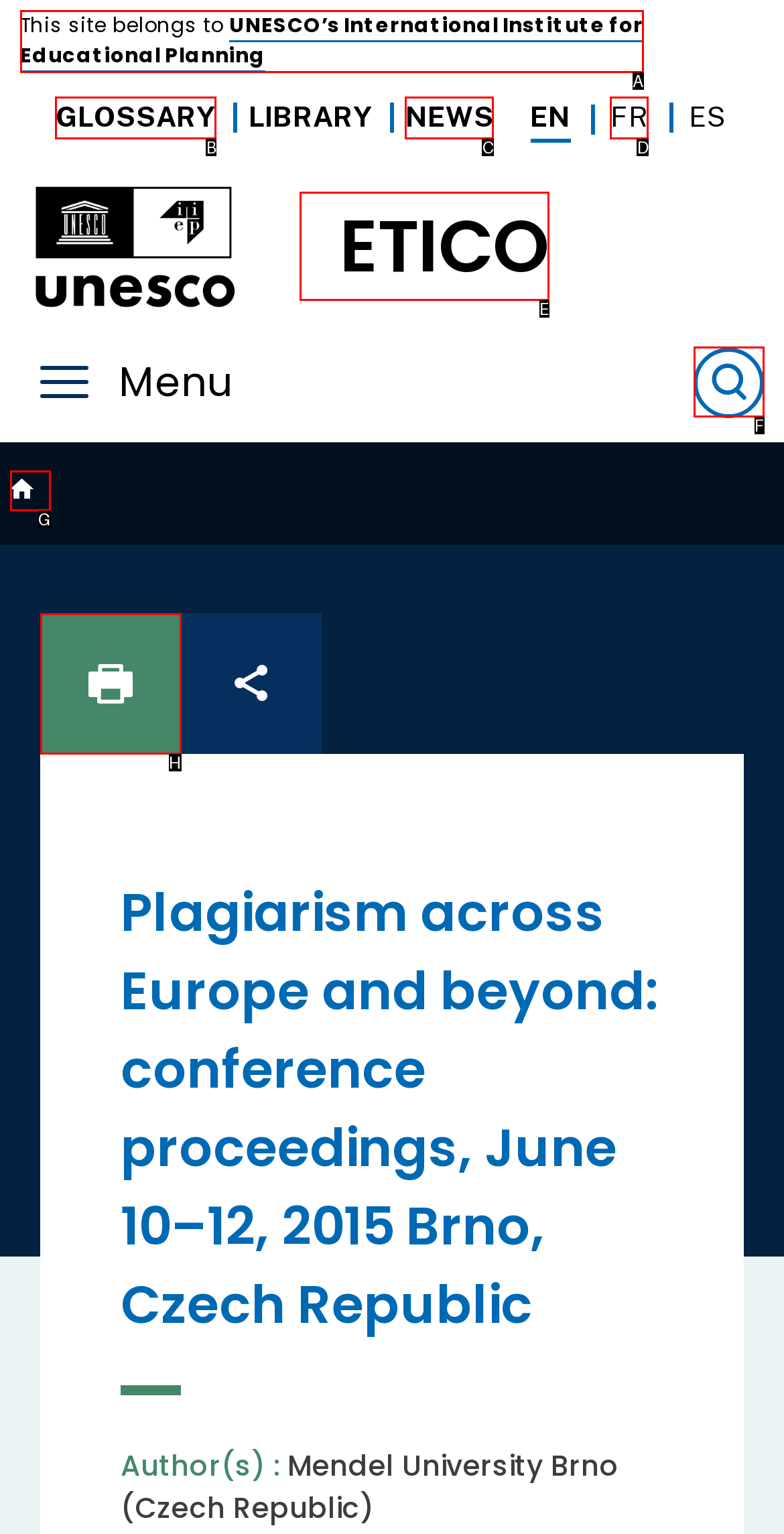Match the following description to a UI element: Print page
Provide the letter of the matching option directly.

H